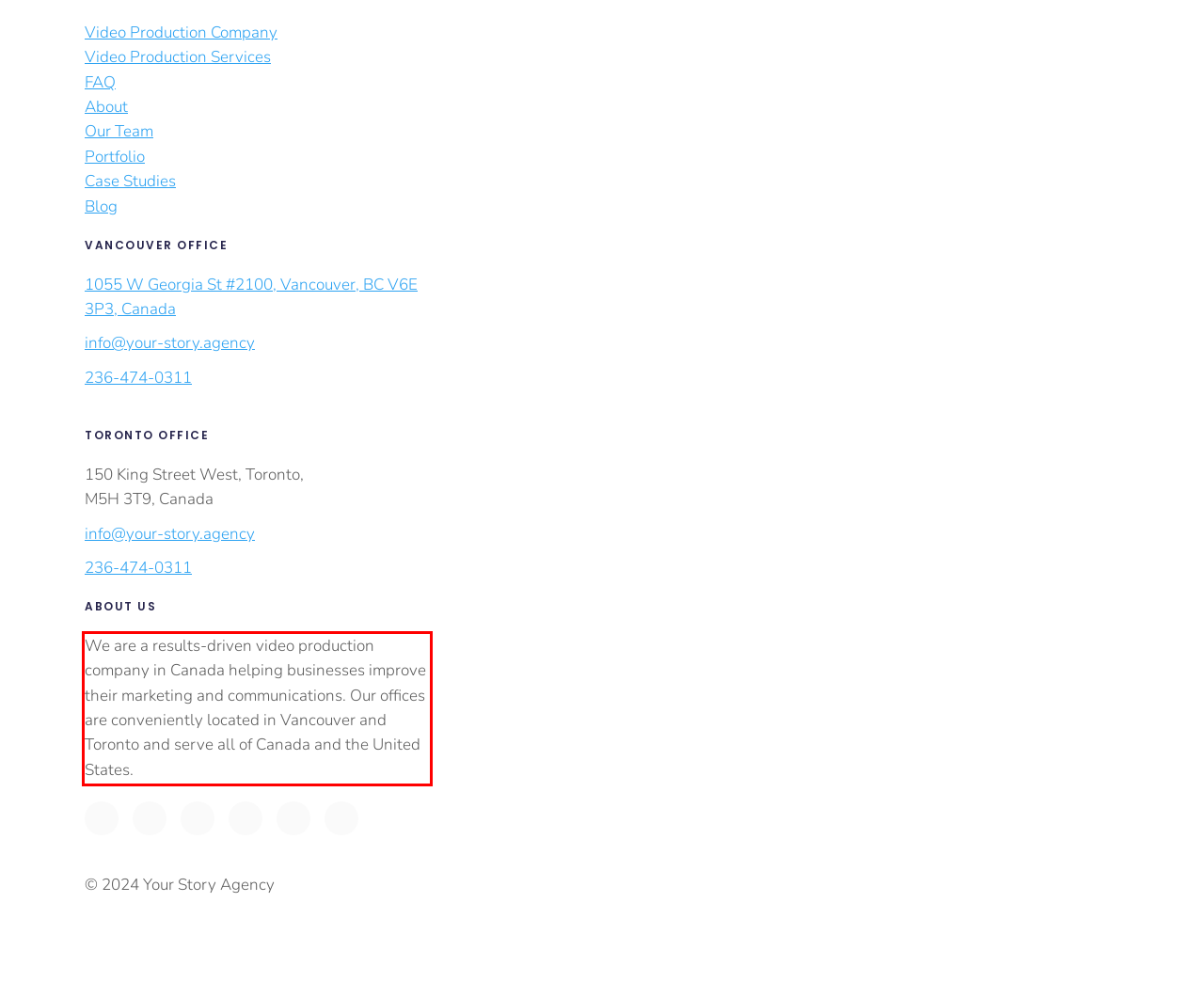Examine the screenshot of the webpage, locate the red bounding box, and generate the text contained within it.

We are a results-driven video production company in Canada helping businesses improve their marketing and communications. Our offices are conveniently located in Vancouver and Toronto and serve all of Canada and the United States.